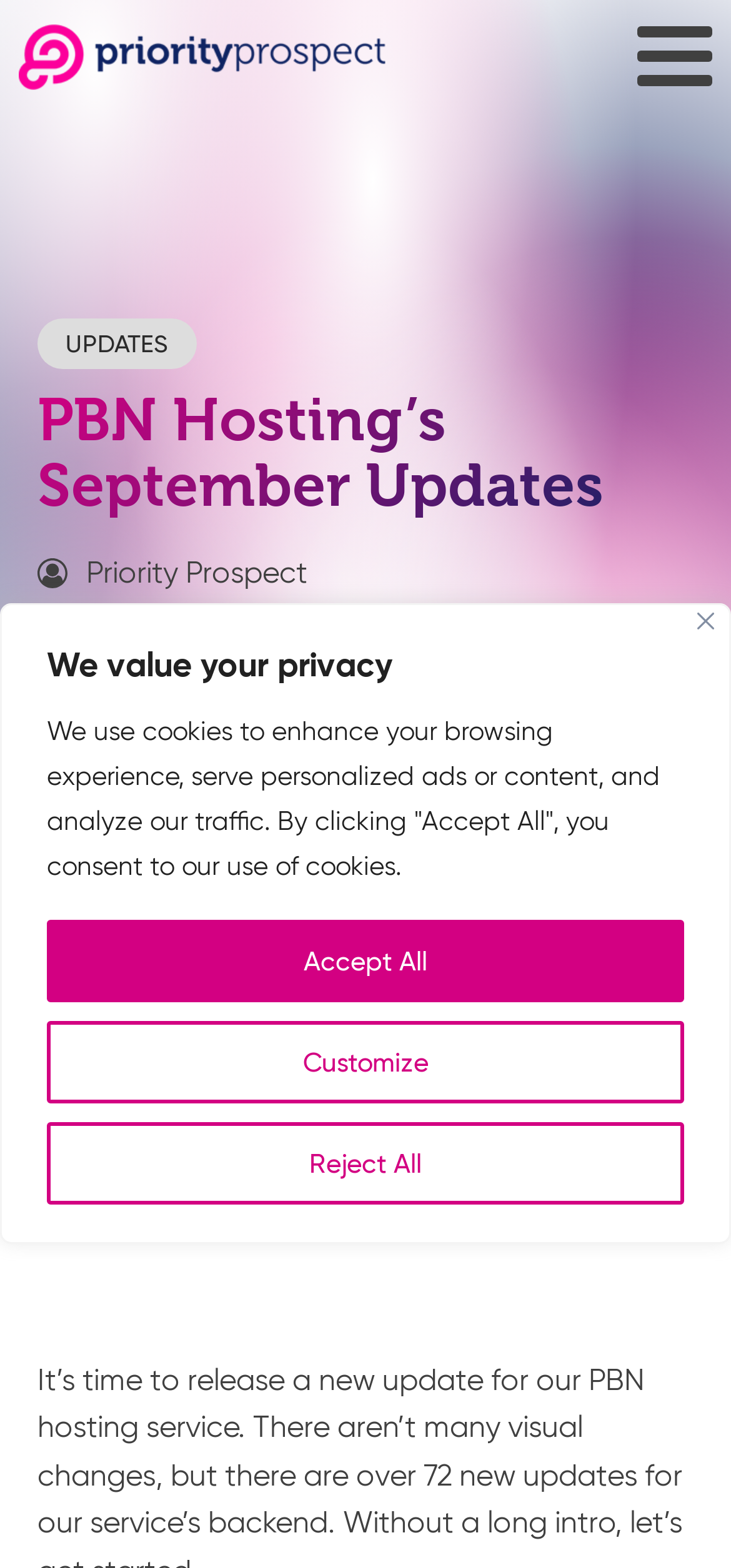Give a detailed explanation of the elements present on the webpage.

The webpage appears to be a blog post or article about updates to a PBN hosting service. At the top of the page, there is a notification bar that spans the entire width, informing users about the use of cookies and providing options to customize, reject, or accept all cookies. This bar contains a close button at the top right corner, accompanied by an image of a close icon.

Below the notification bar, there is a header section that contains a logo or icon of "Priority Prospect" at the top left corner, which is also a clickable link. Next to the logo, there is a heading that reads "PBN Hosting’s September Updates" in a larger font size.

To the right of the heading, there is a user icon and a clock icon, which are likely used to represent the author and the publication date, respectively. The publication date is displayed as "September 8, 2020" in a smaller font size.

The main content of the webpage is not explicitly described in the accessibility tree, but based on the meta description, it is likely to contain information about the updates to the PBN hosting service, with over 72 new updates mentioned.